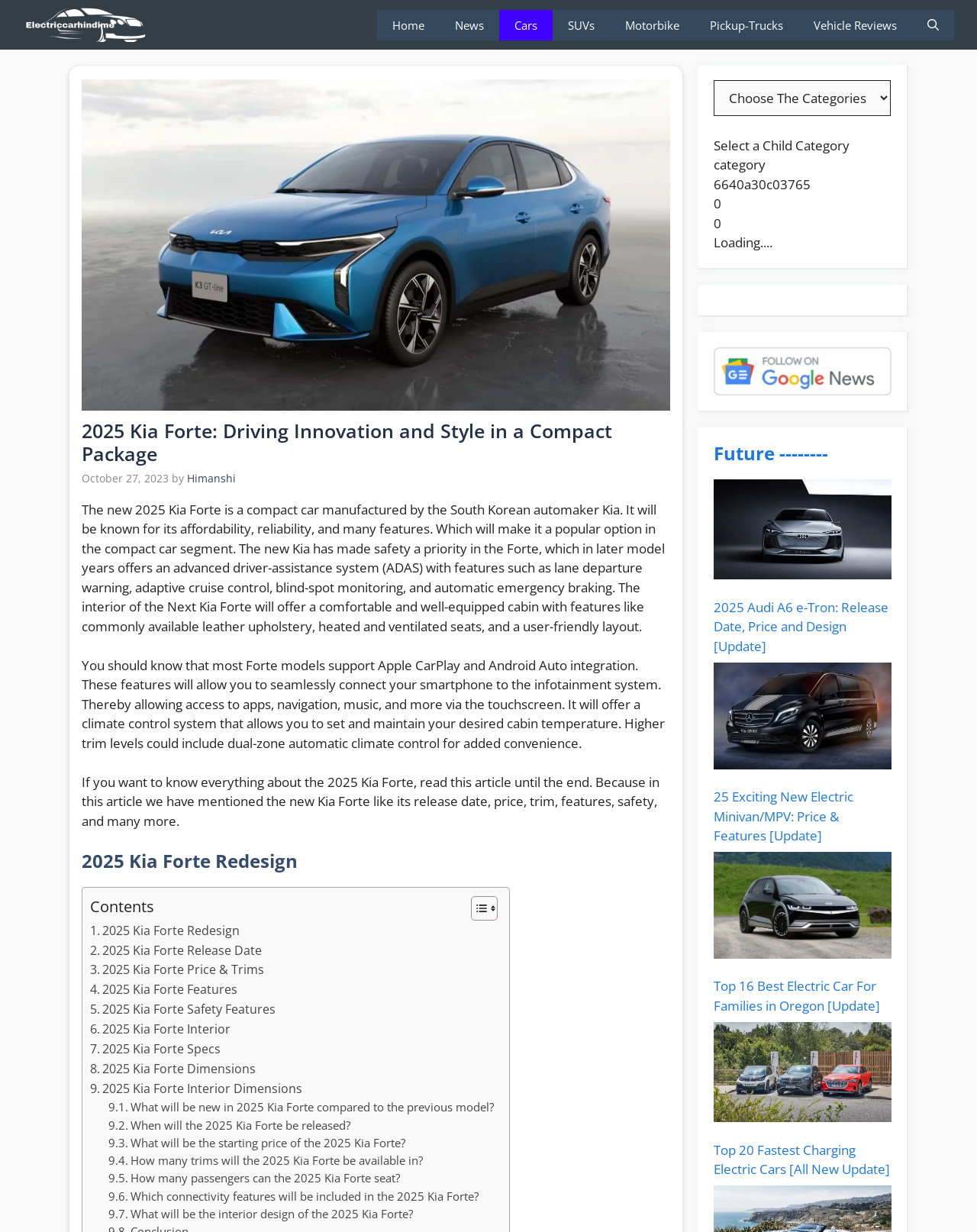Identify the bounding box coordinates of the clickable region necessary to fulfill the following instruction: "Toggle the table of content". The bounding box coordinates should be four float numbers between 0 and 1, i.e., [left, top, right, bottom].

[0.47, 0.727, 0.506, 0.748]